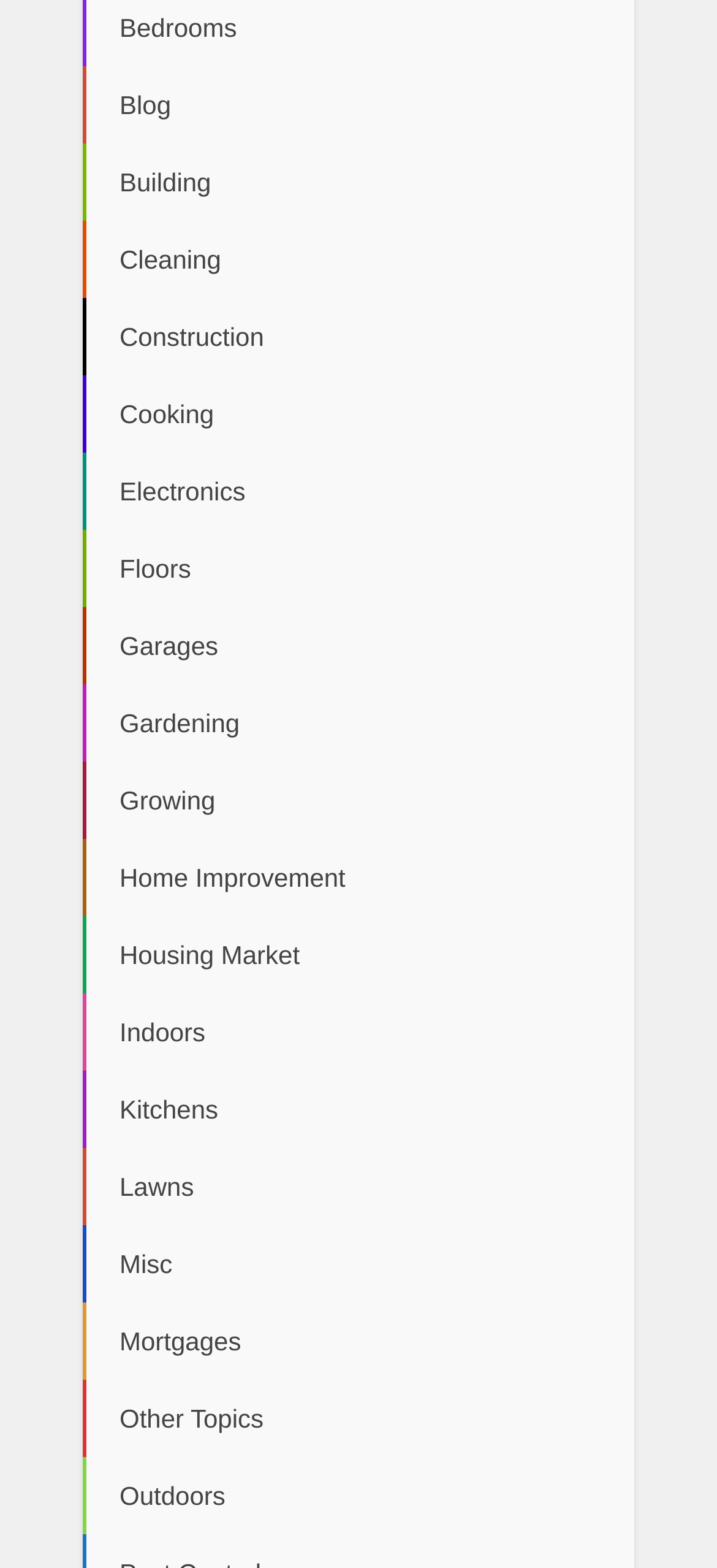Given the element description Other Topics, specify the bounding box coordinates of the corresponding UI element in the format (top-left x, top-left y, bottom-right x, bottom-right y). All values must be between 0 and 1.

[0.115, 0.88, 0.885, 0.93]